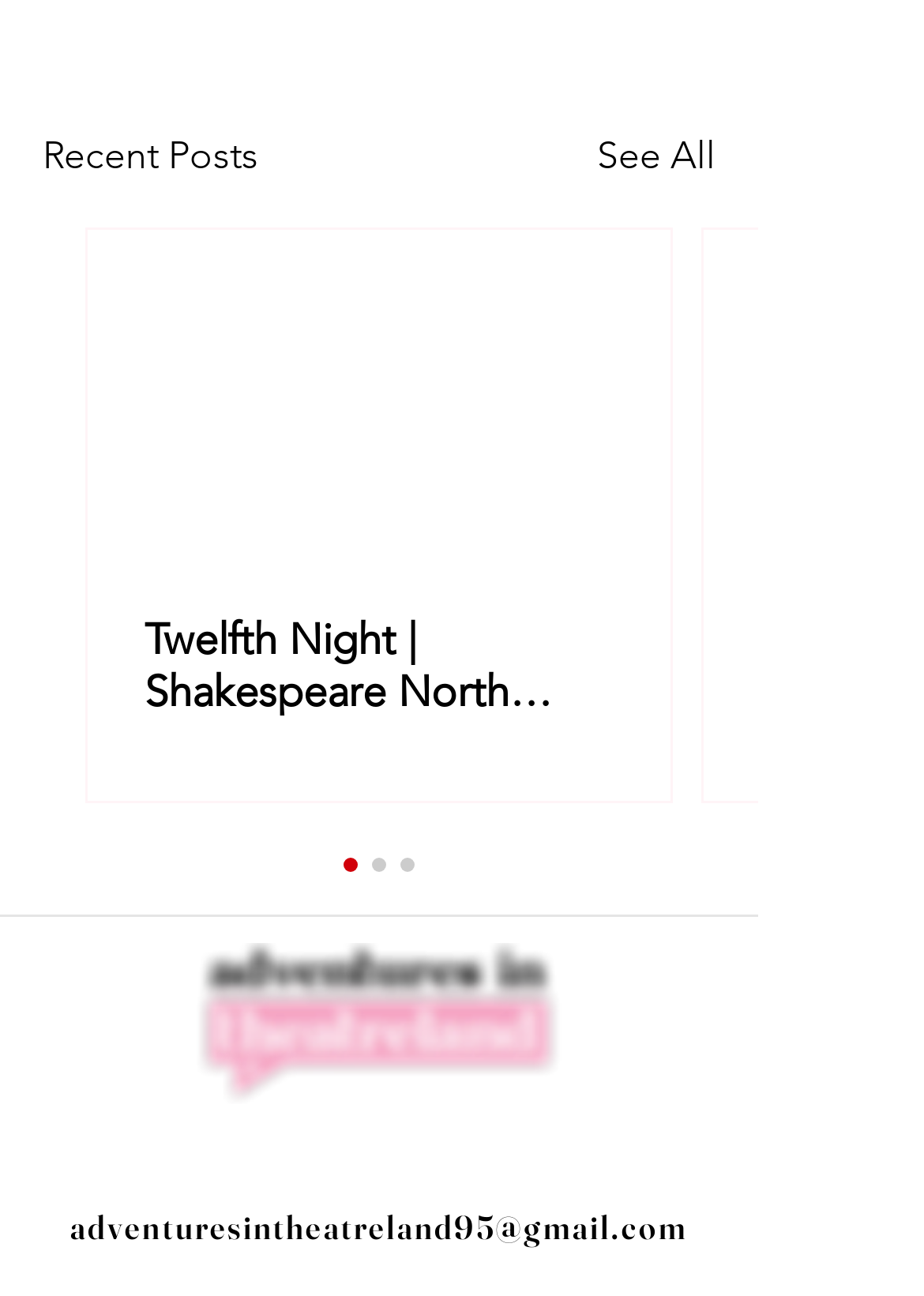Please identify the bounding box coordinates of the clickable element to fulfill the following instruction: "See all recent posts". The coordinates should be four float numbers between 0 and 1, i.e., [left, top, right, bottom].

[0.646, 0.098, 0.774, 0.142]